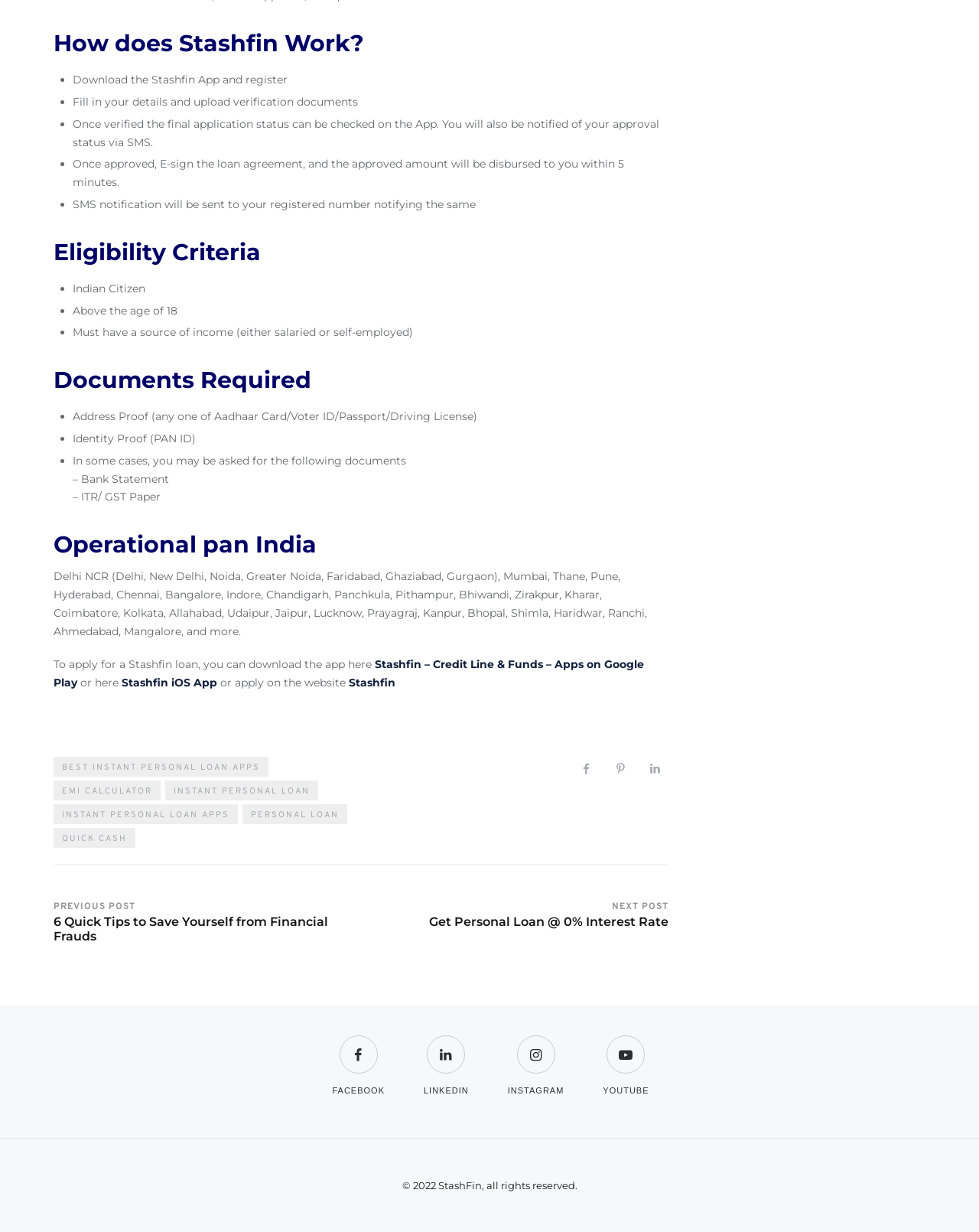Please locate the clickable area by providing the bounding box coordinates to follow this instruction: "Read the previous post about financial frauds".

[0.055, 0.73, 0.357, 0.766]